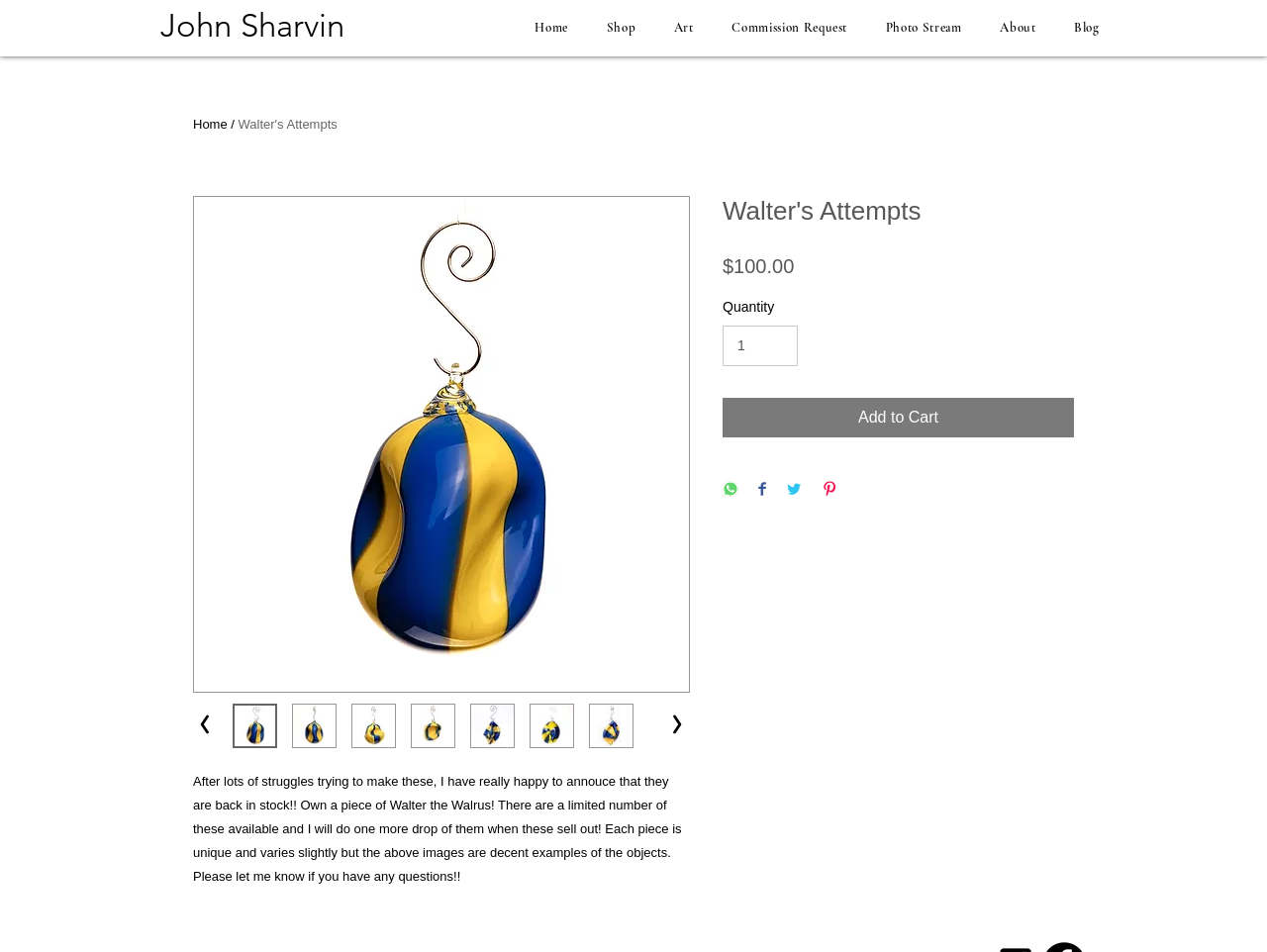Please find and report the bounding box coordinates of the element to click in order to perform the following action: "Click the 'Shop' link". The coordinates should be expressed as four float numbers between 0 and 1, in the format [left, top, right, bottom].

[0.463, 0.009, 0.517, 0.049]